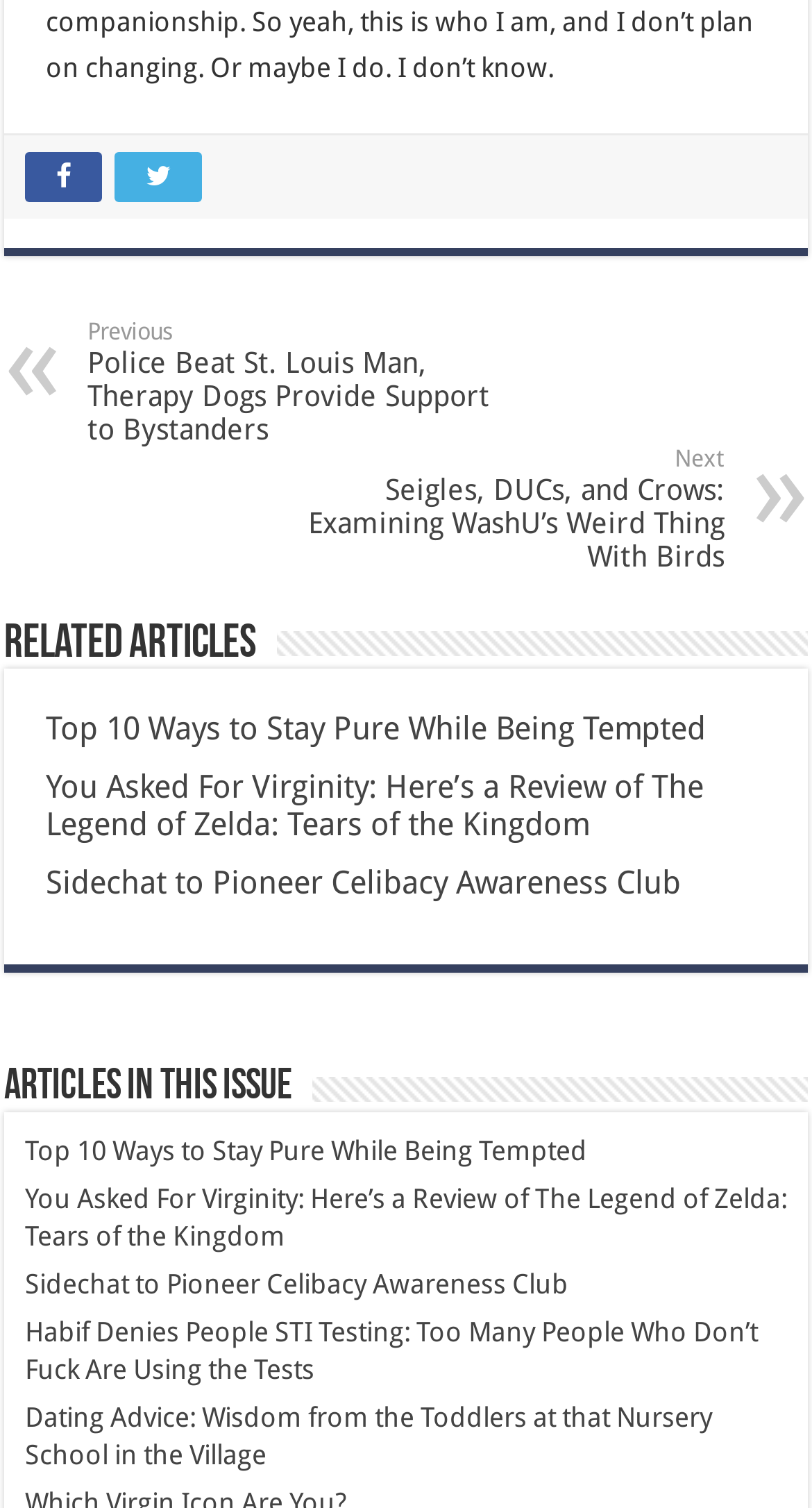Pinpoint the bounding box coordinates of the clickable element to carry out the following instruction: "Read the article about staying pure while being tempted."

[0.056, 0.471, 0.869, 0.496]